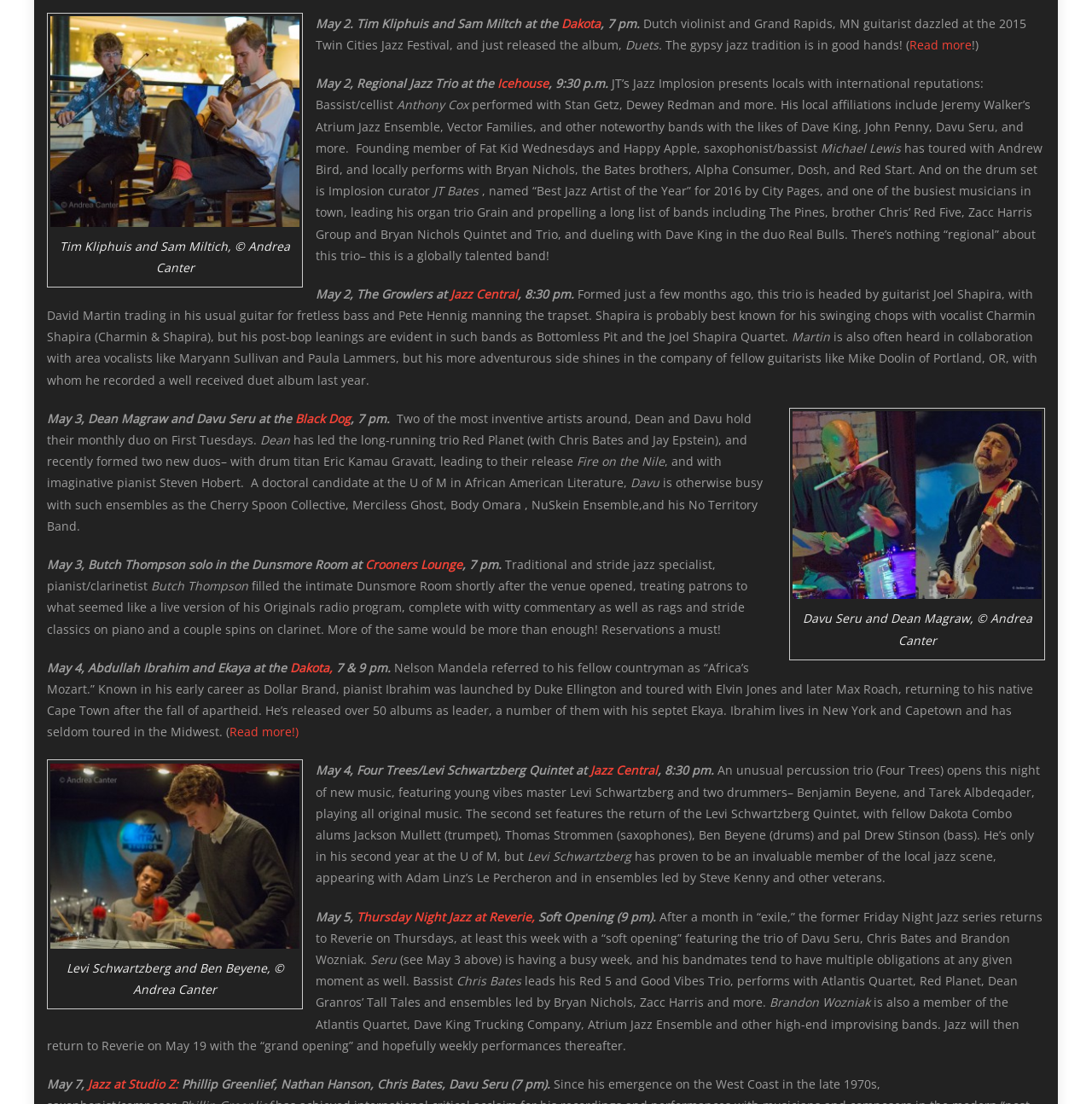Who is the pianist/clarinetist performing at Crooners Lounge on May 3?
Look at the image and respond with a one-word or short-phrase answer.

Butch Thompson